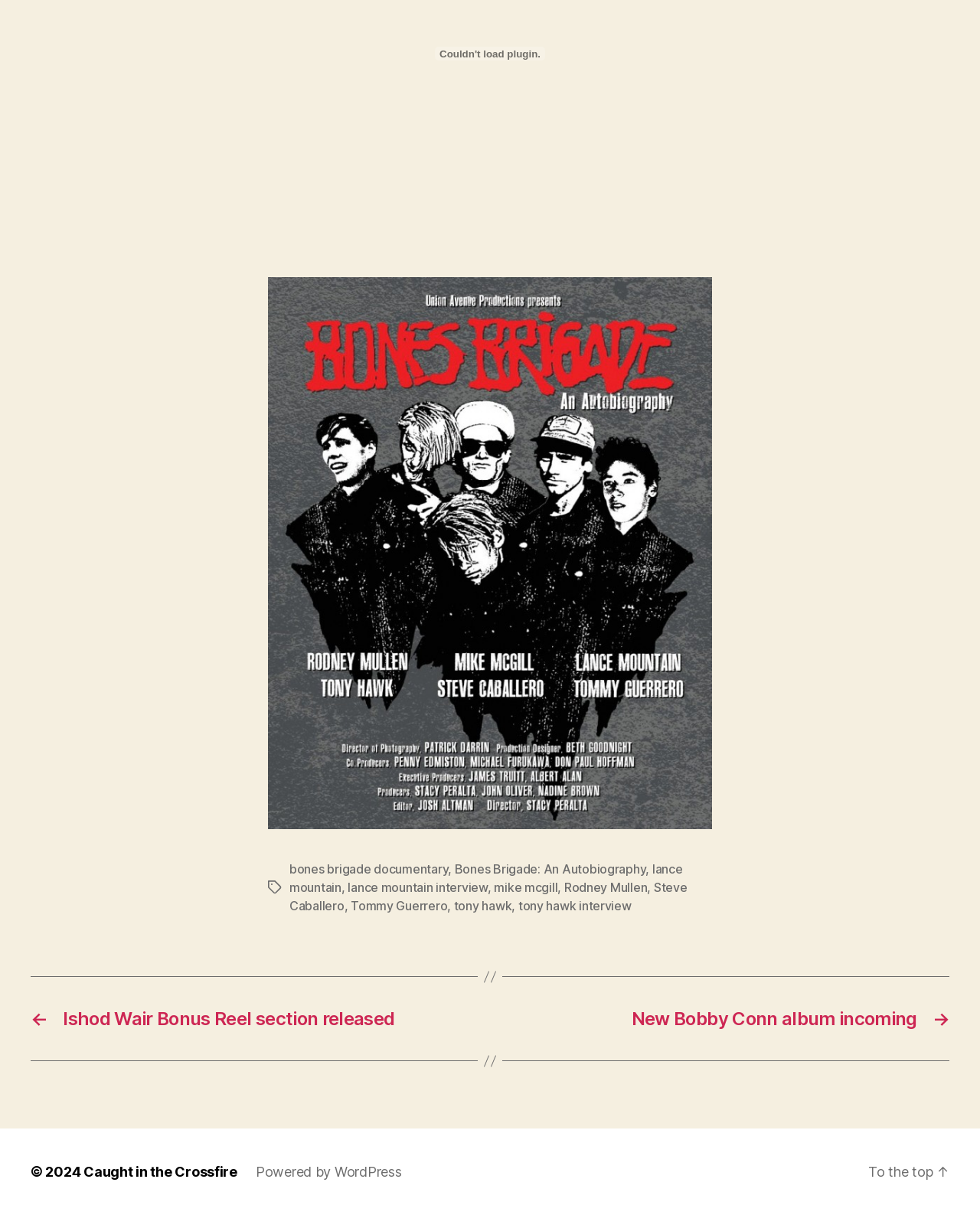Extract the bounding box coordinates for the UI element described as: "Order Cookies".

None